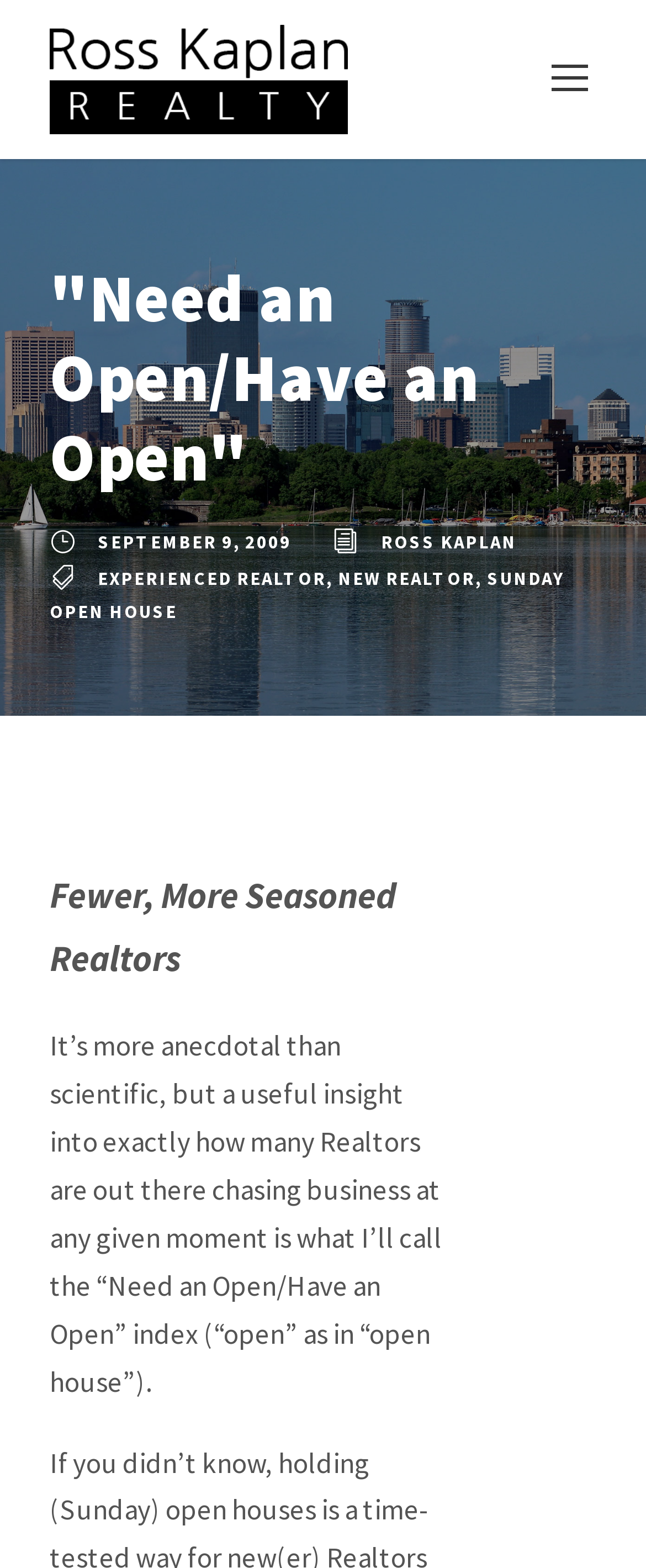What is the purpose of the blog?
Answer the question with detailed information derived from the image.

The purpose of the blog can be inferred from the content of the blog post, which discusses real estate insights and trends, suggesting that the blog is intended to share knowledge and expertise in the field of real estate.